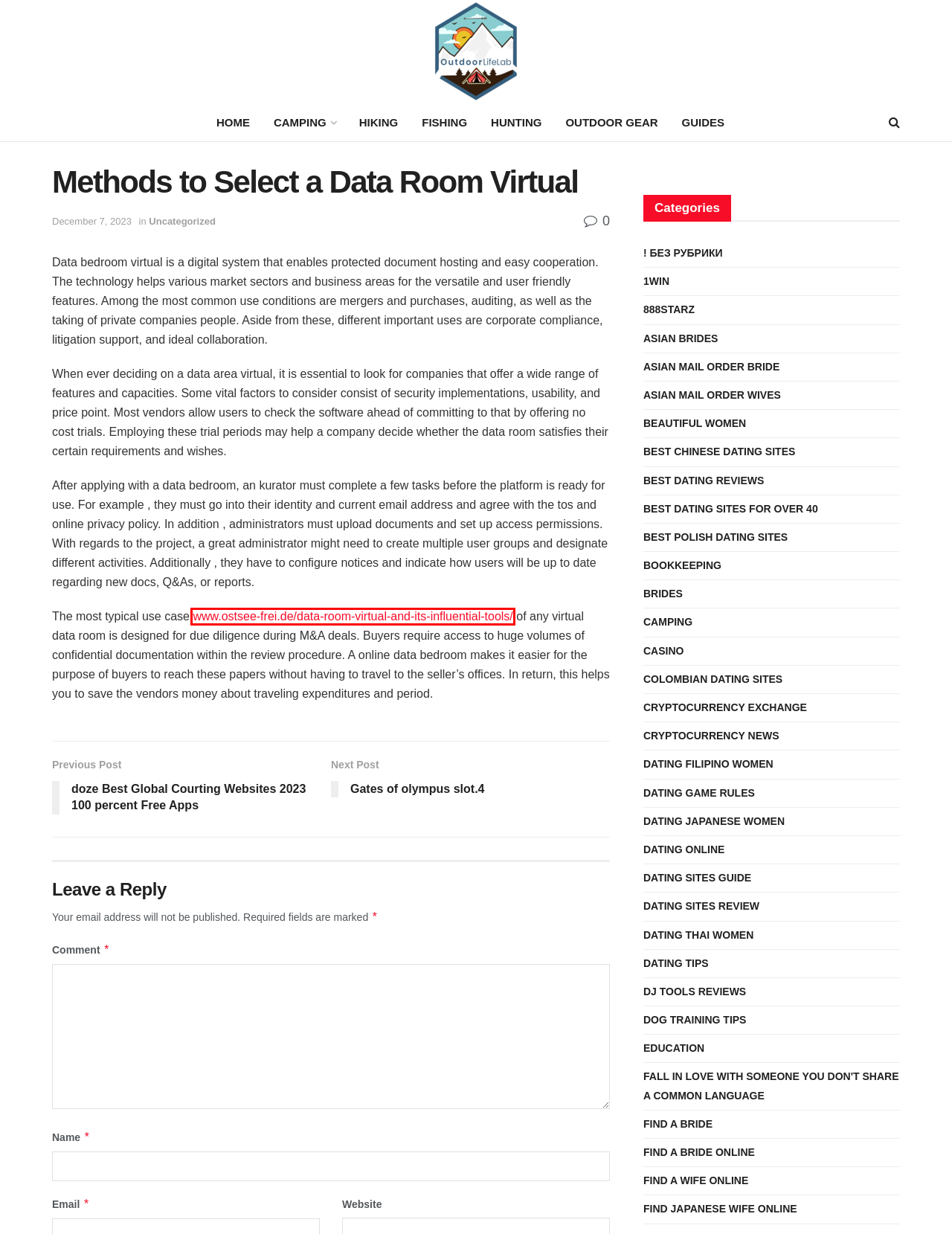You have a screenshot of a webpage with a red bounding box around a UI element. Determine which webpage description best matches the new webpage that results from clicking the element in the bounding box. Here are the candidates:
A. dating sites guide - Outdoor Life Lab
B. best dating reviews - Outdoor Life Lab
C. ! Без рубрики - Outdoor Life Lab
D. Data room virtual that is a reliable technology
E. beautiful women - Outdoor Life Lab
F. brides - Outdoor Life Lab
G. find a bride online - Outdoor Life Lab
H. dating online - Outdoor Life Lab

D